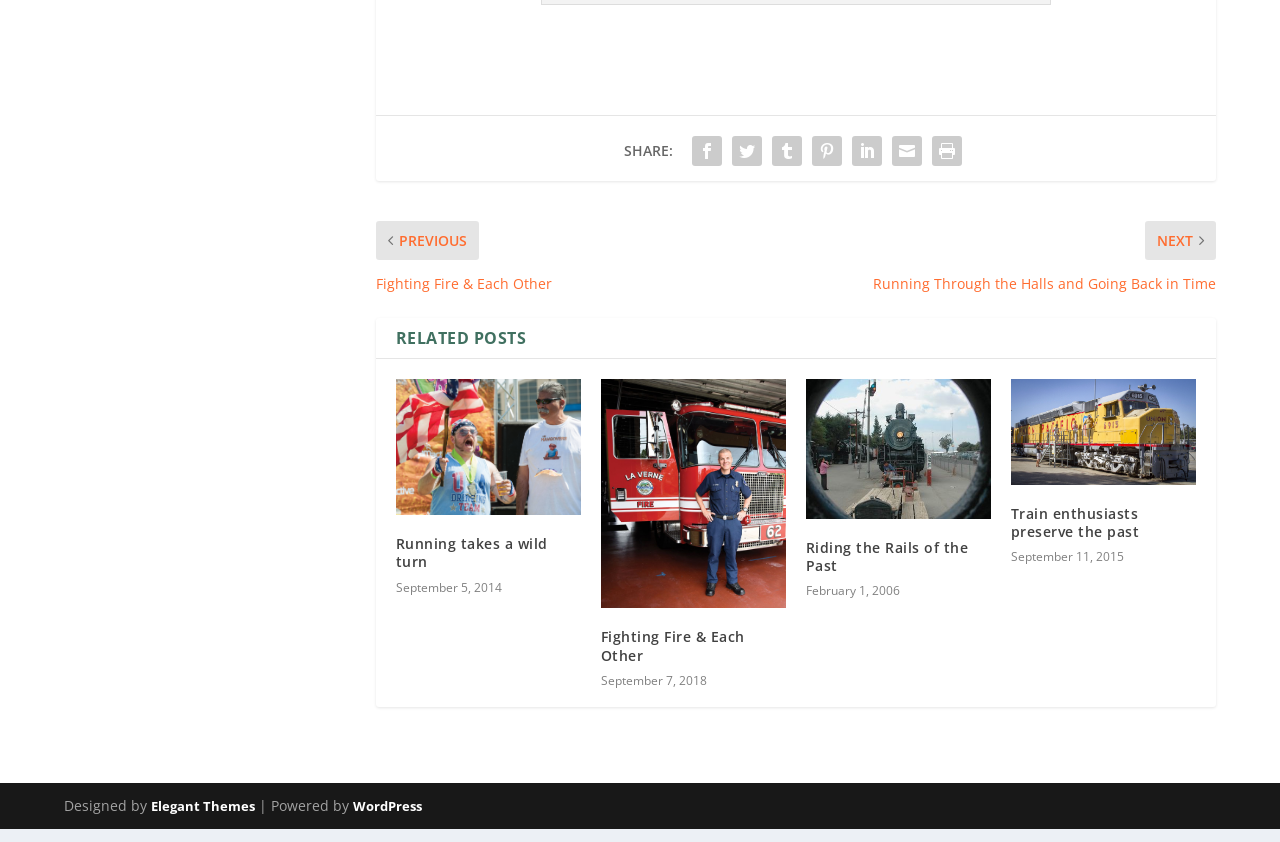What is the date of the oldest related post?
Examine the image and give a concise answer in one word or a short phrase.

February 1, 2006